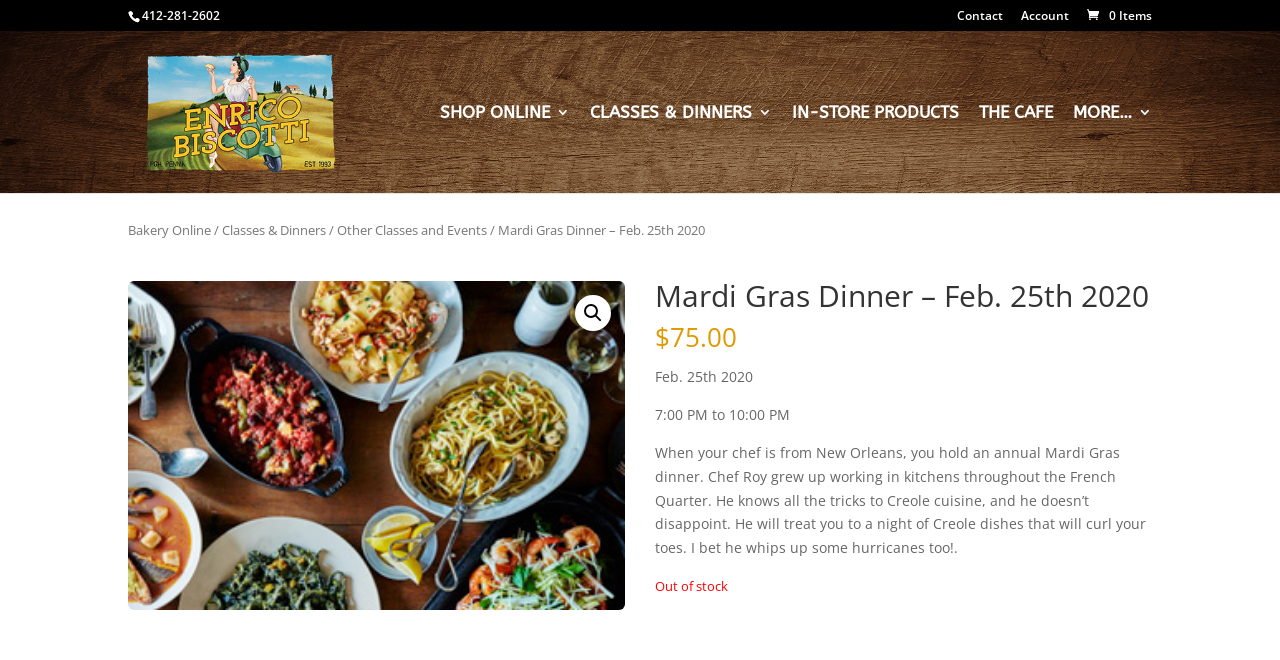What is the date of the Mardi Gras dinner?
From the screenshot, supply a one-word or short-phrase answer.

Feb. 25th 2020